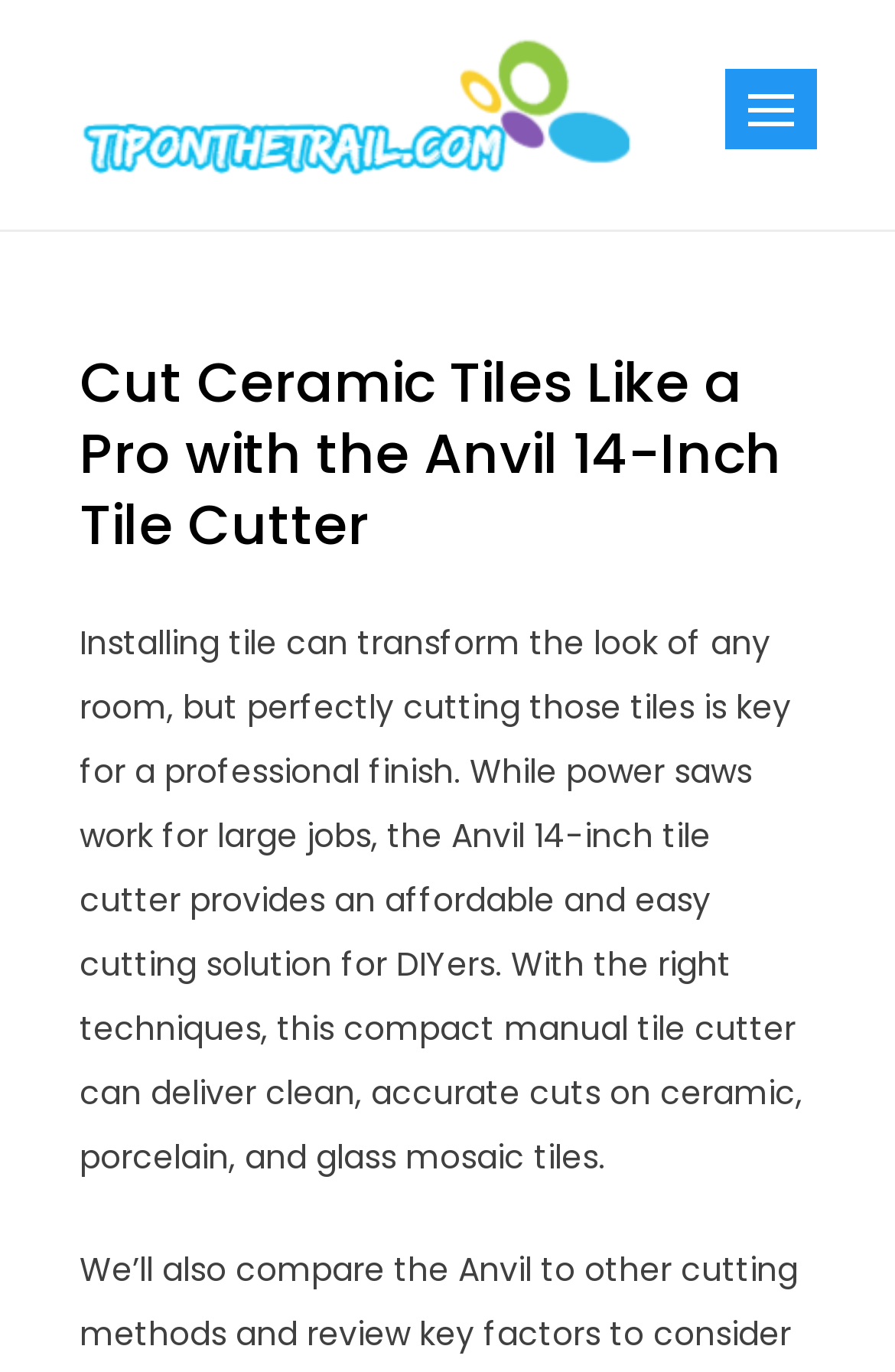Can you identify and provide the main heading of the webpage?

Cut Ceramic Tiles Like a Pro with the Anvil 14-Inch Tile Cutter